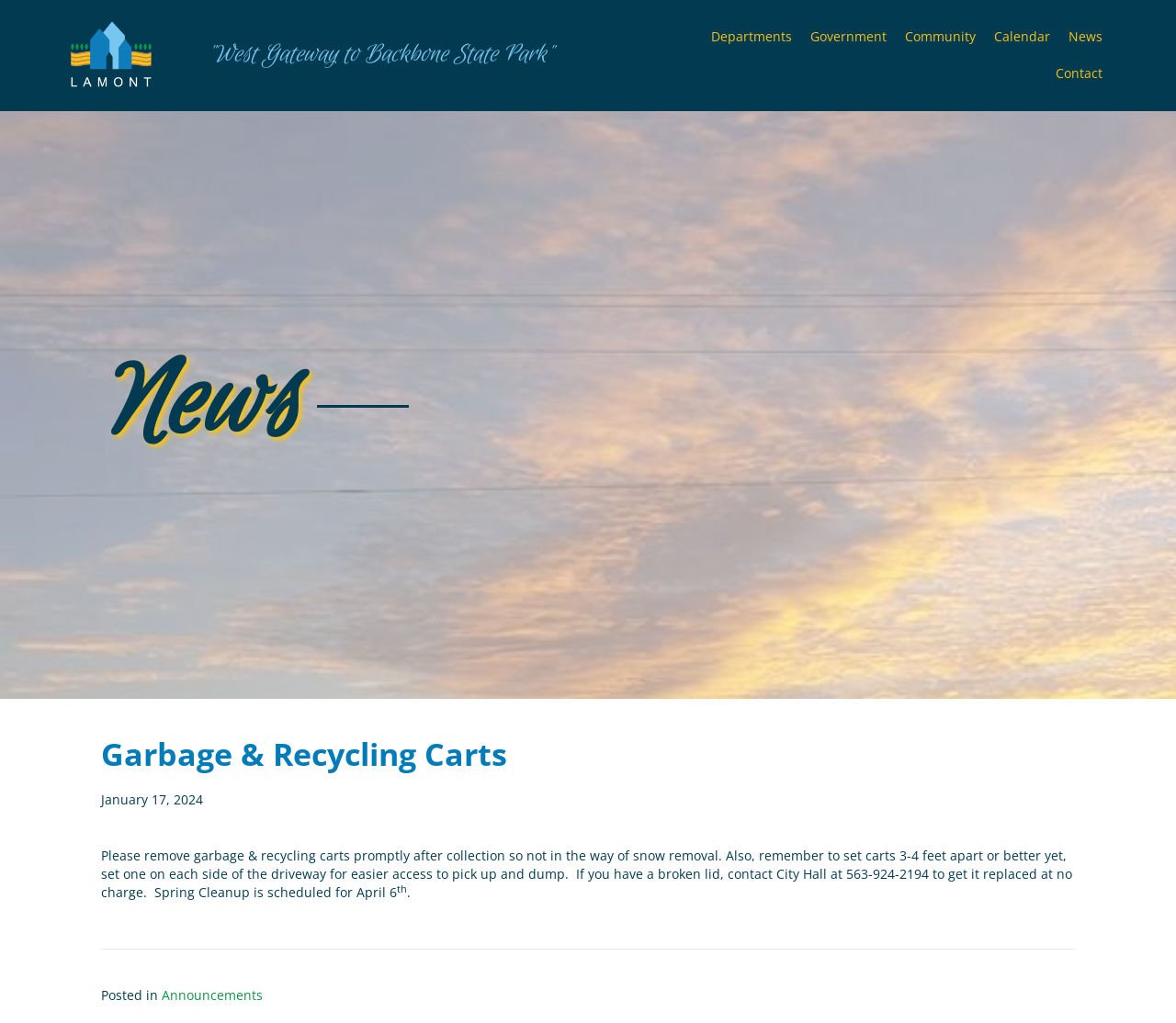When is the Spring Cleanup scheduled?
Using the image as a reference, deliver a detailed and thorough answer to the question.

I found the answer in the StaticText element that says 'Spring Cleanup is scheduled for April 6'. This provides the date for the Spring Cleanup event.